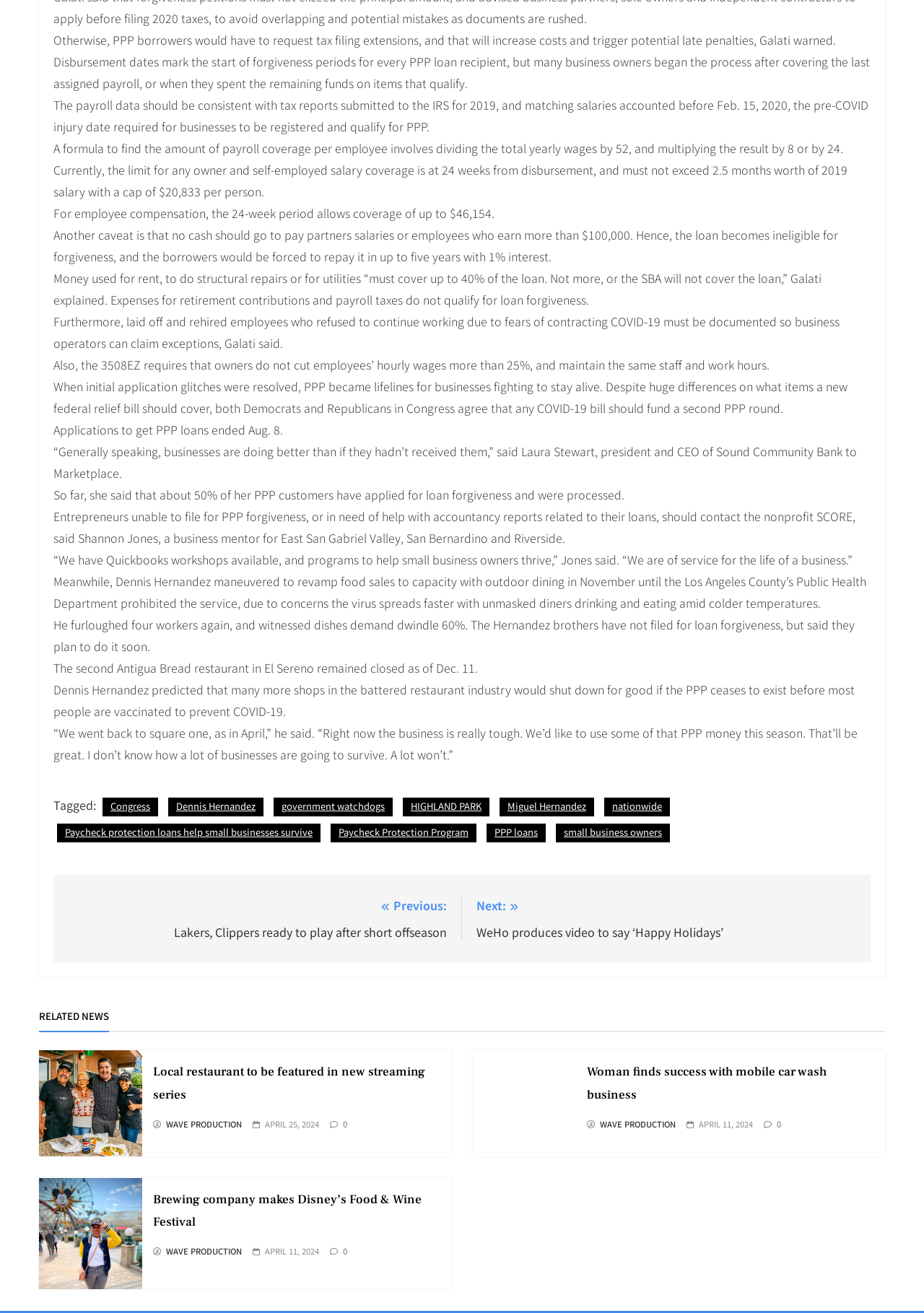What is the consequence of not following PPP rules?
Look at the image and answer with only one word or phrase.

Loan becomes ineligible for forgiveness